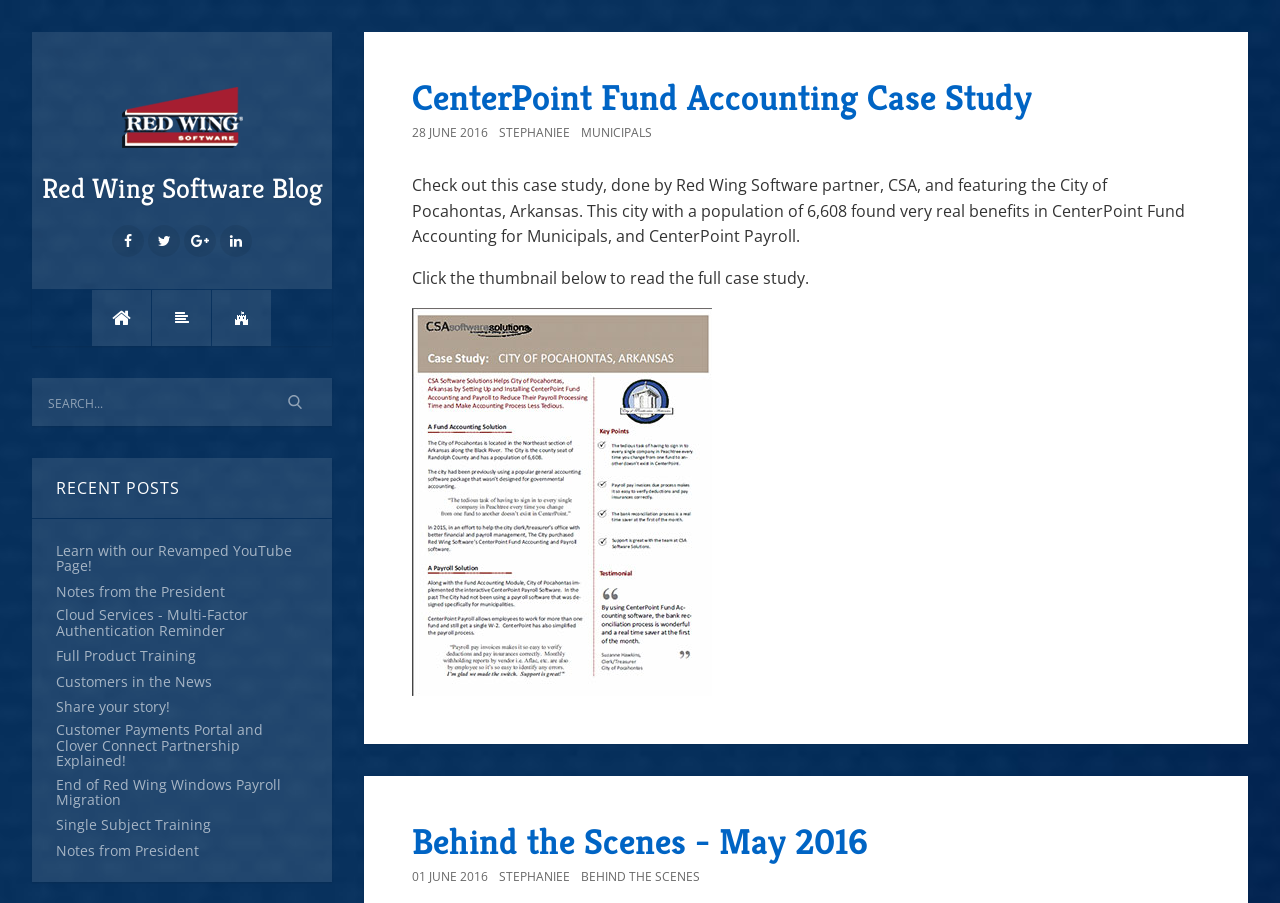What is the purpose of the search box?
Your answer should be a single word or phrase derived from the screenshot.

To search the blog